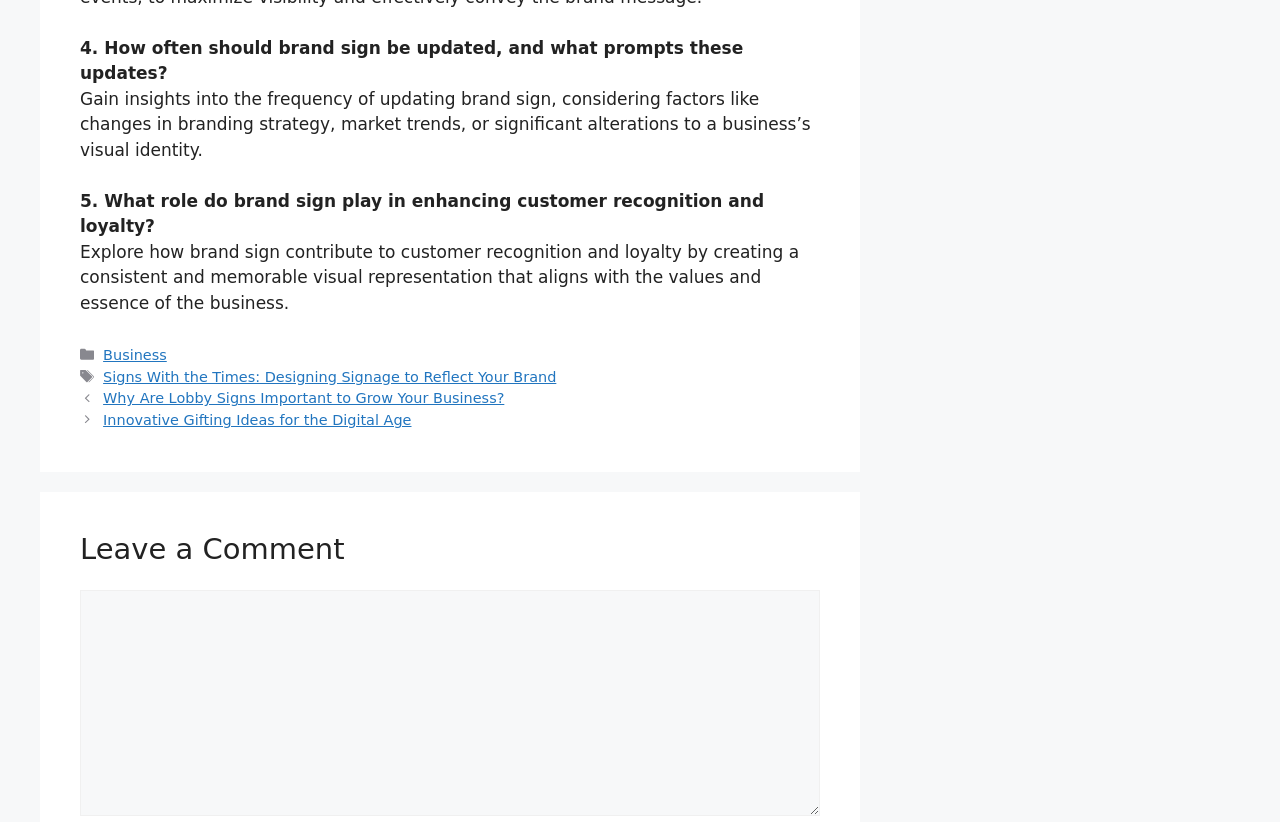What is the purpose of the textbox at the bottom of the page?
Answer the question with a single word or phrase derived from the image.

Leave a comment